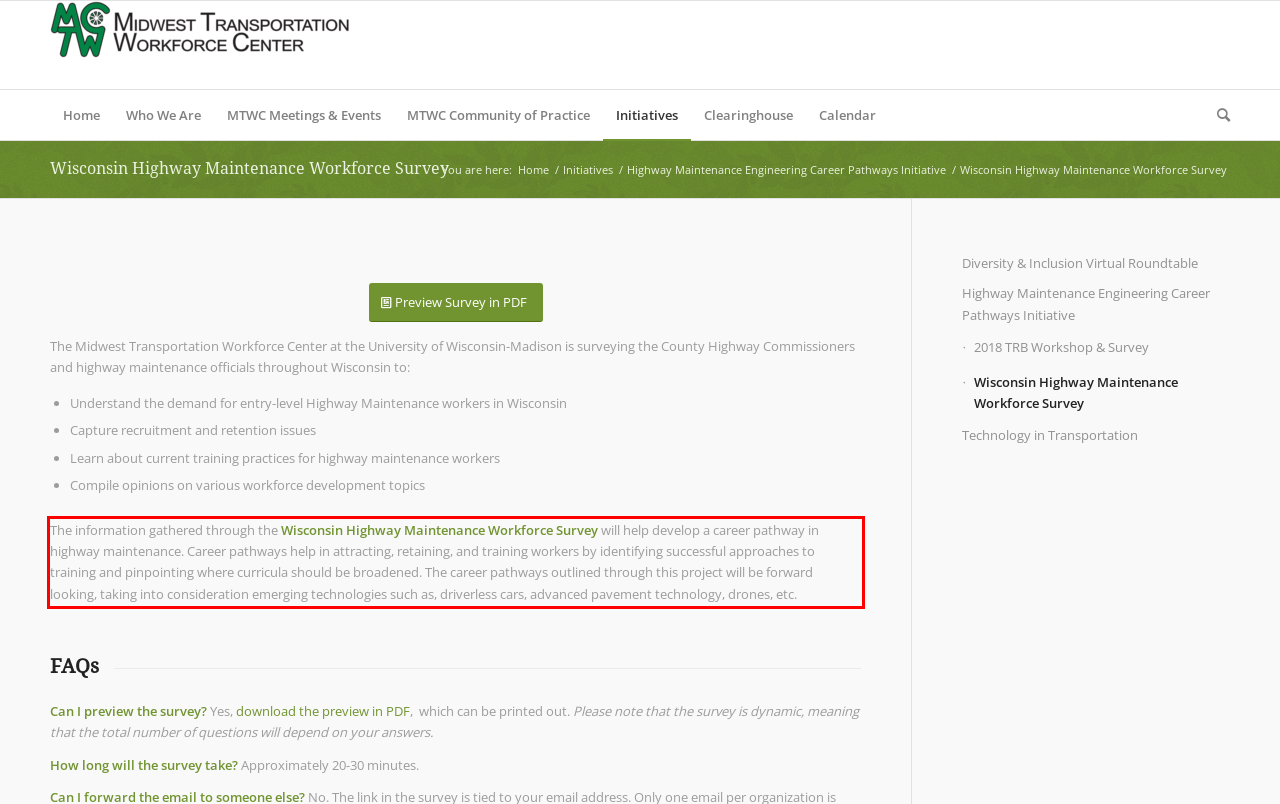You are presented with a webpage screenshot featuring a red bounding box. Perform OCR on the text inside the red bounding box and extract the content.

The information gathered through the Wisconsin Highway Maintenance Workforce Survey will help develop a career pathway in highway maintenance. Career pathways help in attracting, retaining, and training workers by identifying successful approaches to training and pinpointing where curricula should be broadened. The career pathways outlined through this project will be forward looking, taking into consideration emerging technologies such as, driverless cars, advanced pavement technology, drones, etc.